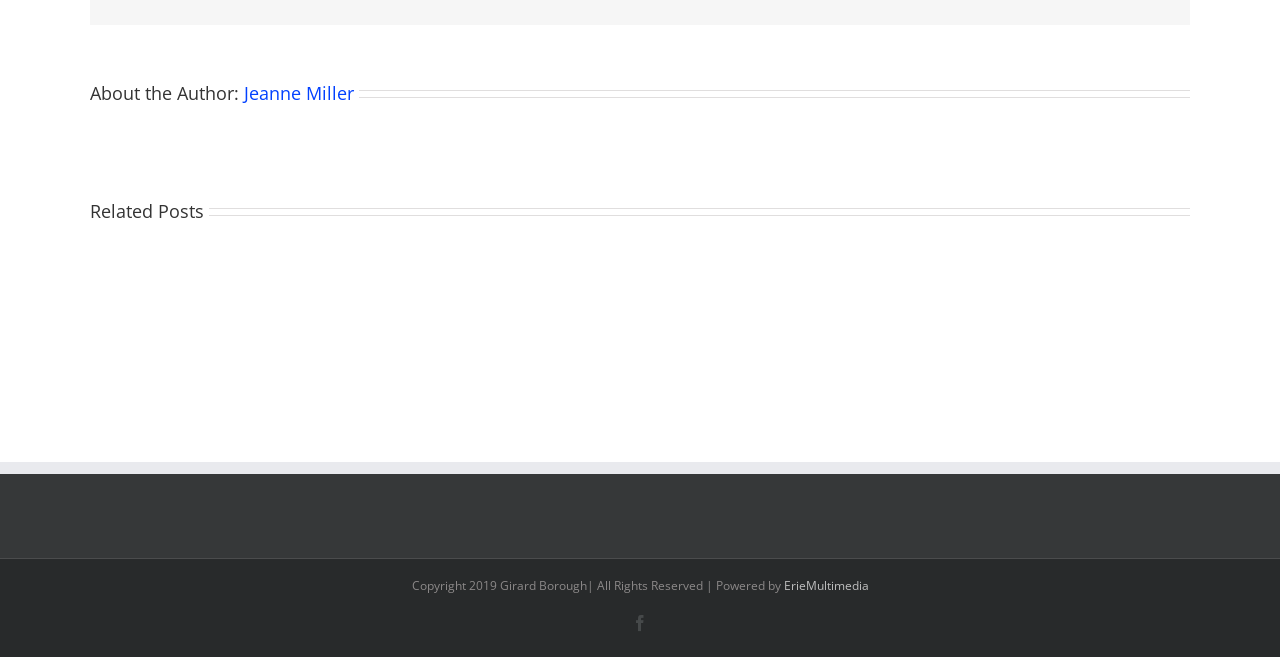What is the author's name?
Refer to the image and answer the question using a single word or phrase.

Jeanne Miller